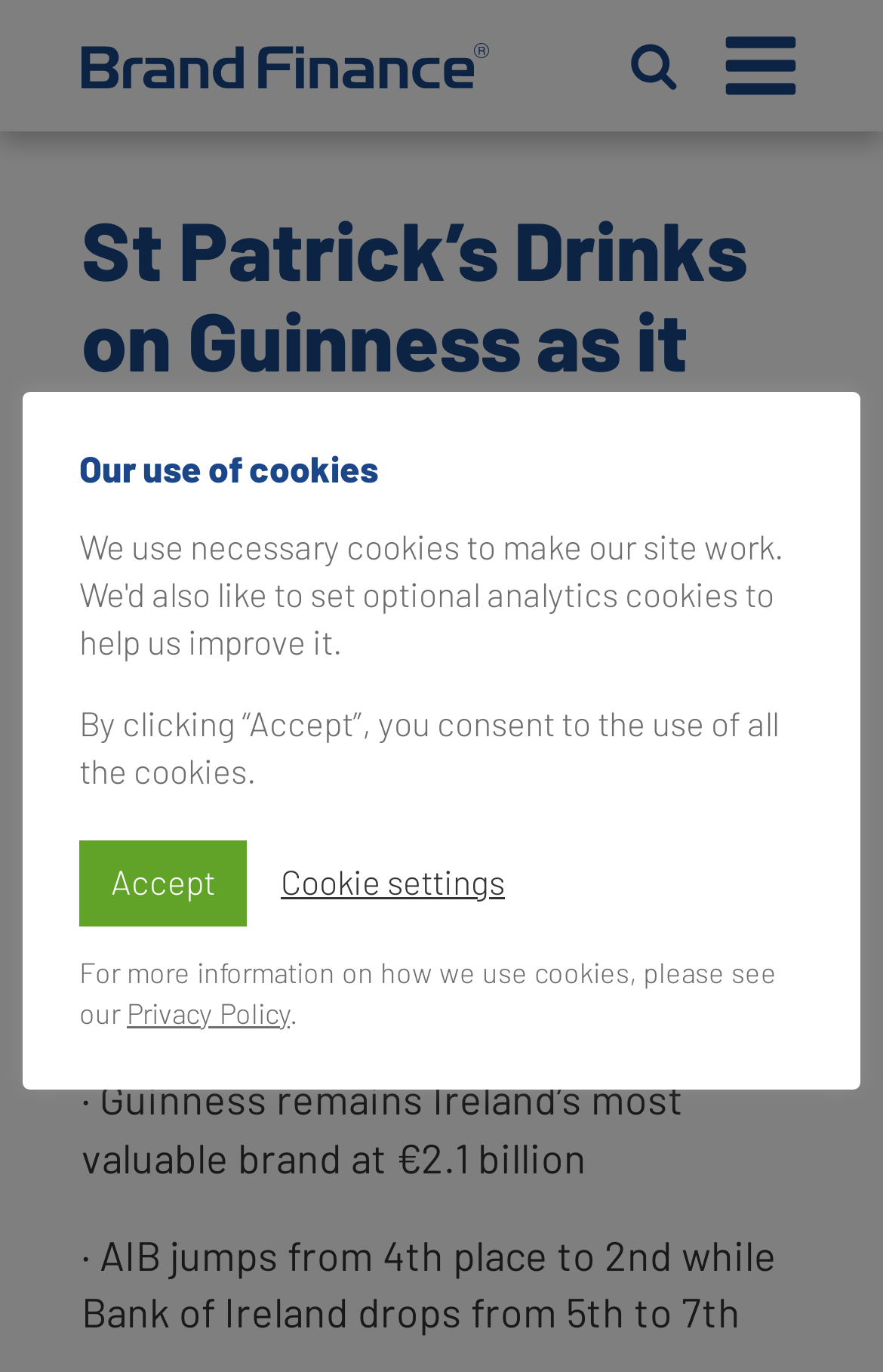Can you specify the bounding box coordinates of the area that needs to be clicked to fulfill the following instruction: "Click the Brand Finance logo"?

[0.092, 0.0, 0.555, 0.095]